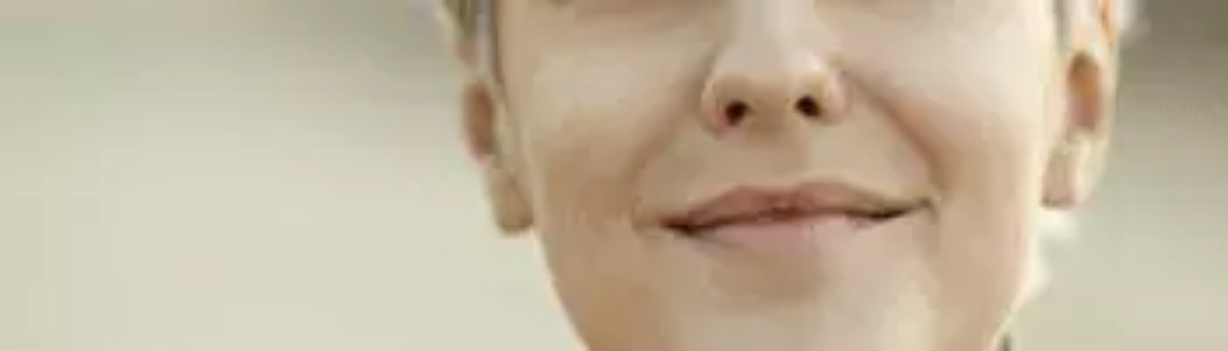Offer a meticulous description of the image.

The image depicts a close-up of a person's face, showcasing a gentle and serene expression. The soft lighting creates a natural, inviting atmosphere, emphasizing the subject's calm demeanor. The focus on their eyes draws attention to a sense of positivity and hopefulness, aligning perfectly with the theme of positive thinking. This visual complements the surrounding content discussing an EFT tapping script designed to aid individuals in overcoming life's challenges and fostering a positive mindset.